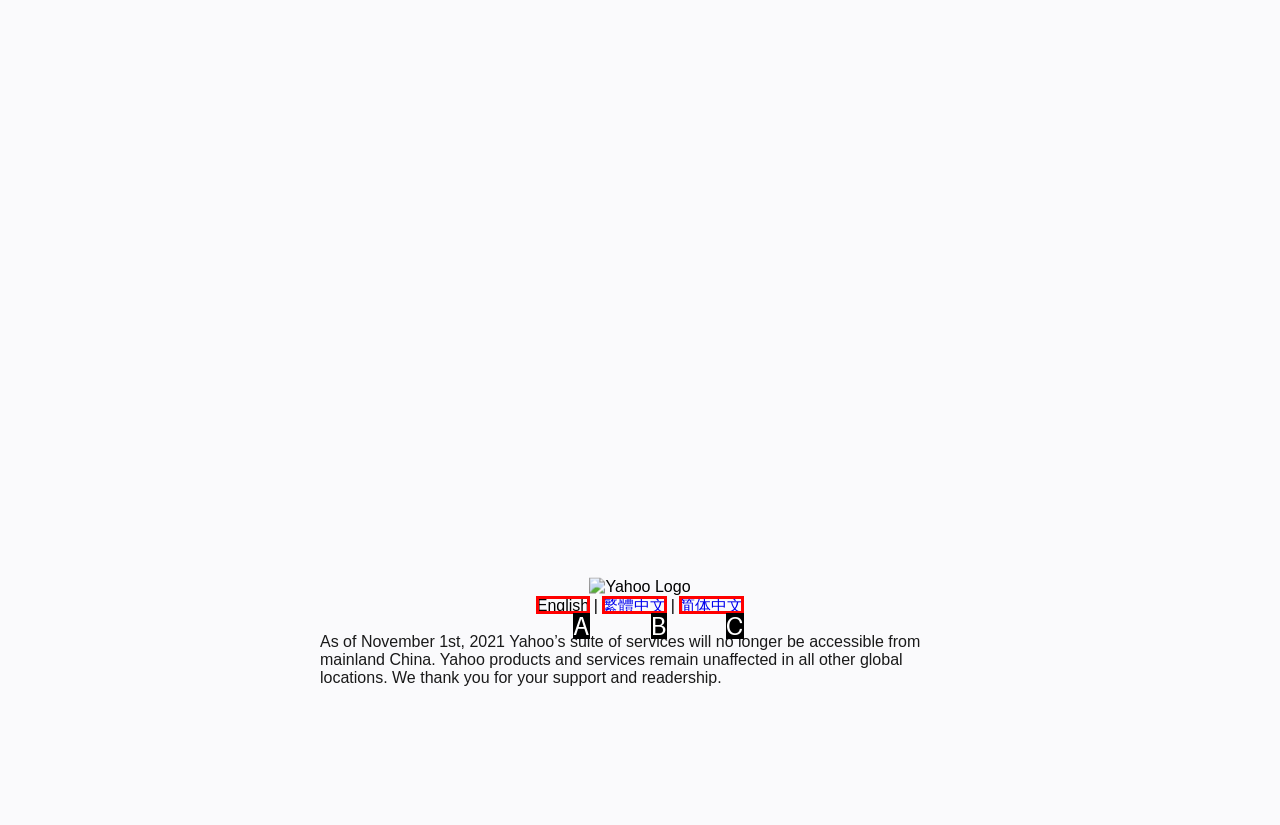Pinpoint the HTML element that fits the description: English
Answer by providing the letter of the correct option.

A